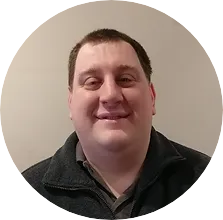What is James Lackovic's professional designation in Innkeeping?
Using the visual information from the image, give a one-word or short-phrase answer.

Fellow of the British Institute of Innkeeping